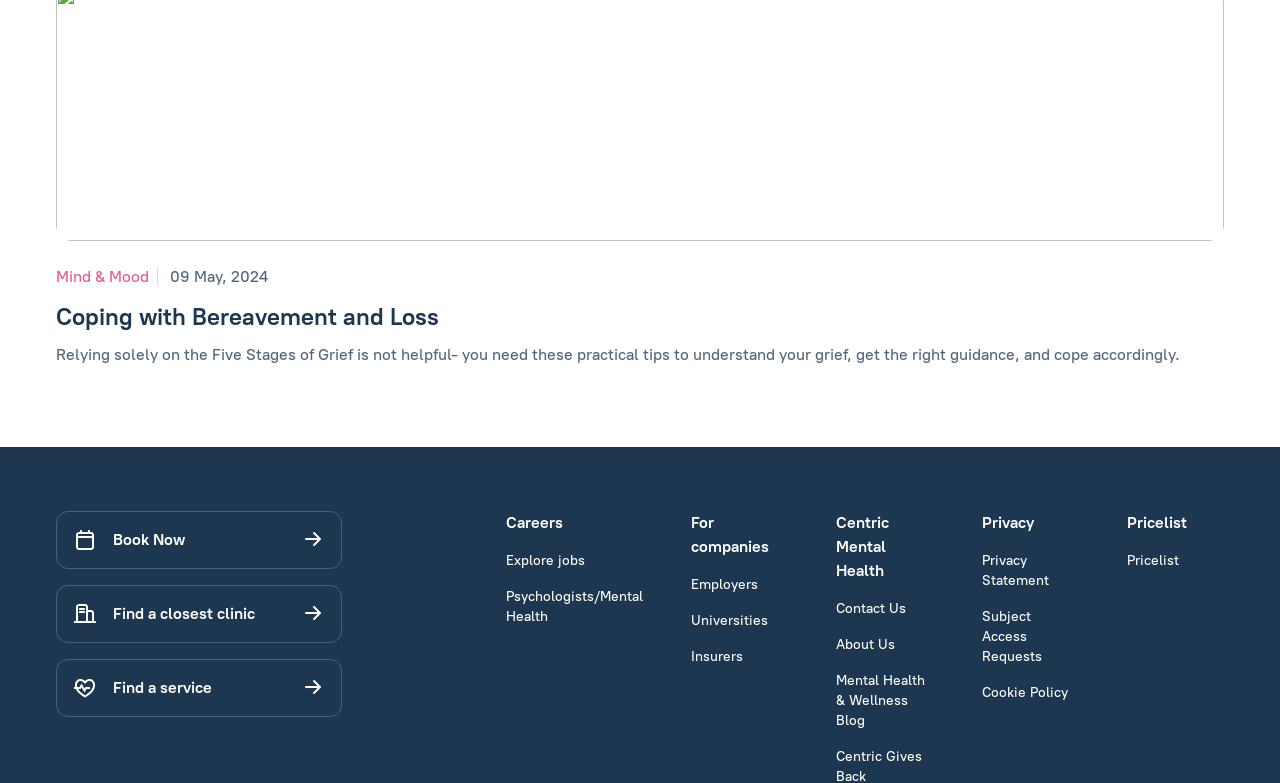Locate the bounding box coordinates of the clickable region necessary to complete the following instruction: "Explore jobs". Provide the coordinates in the format of four float numbers between 0 and 1, i.e., [left, top, right, bottom].

[0.395, 0.704, 0.457, 0.729]